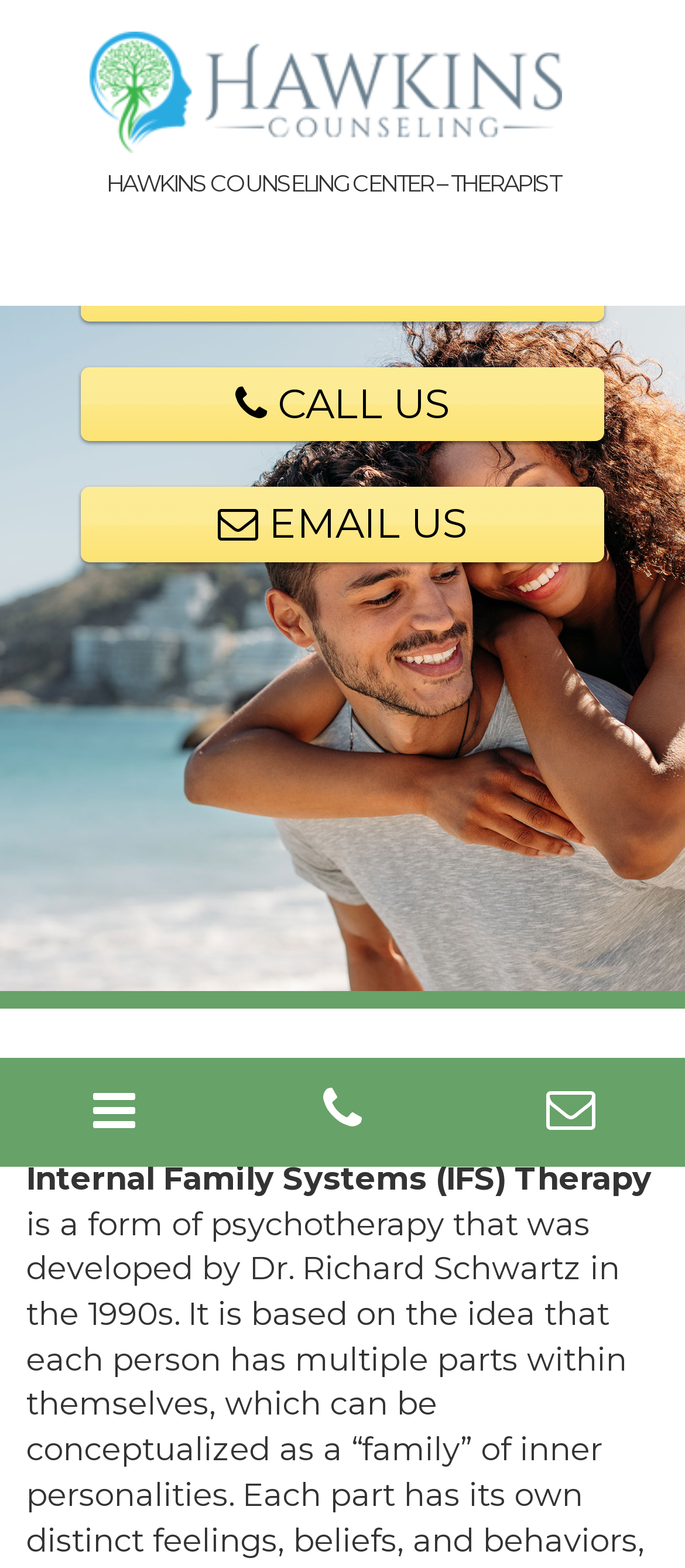Identify the bounding box for the element characterized by the following description: "Home".

[0.103, 0.004, 0.141, 0.111]